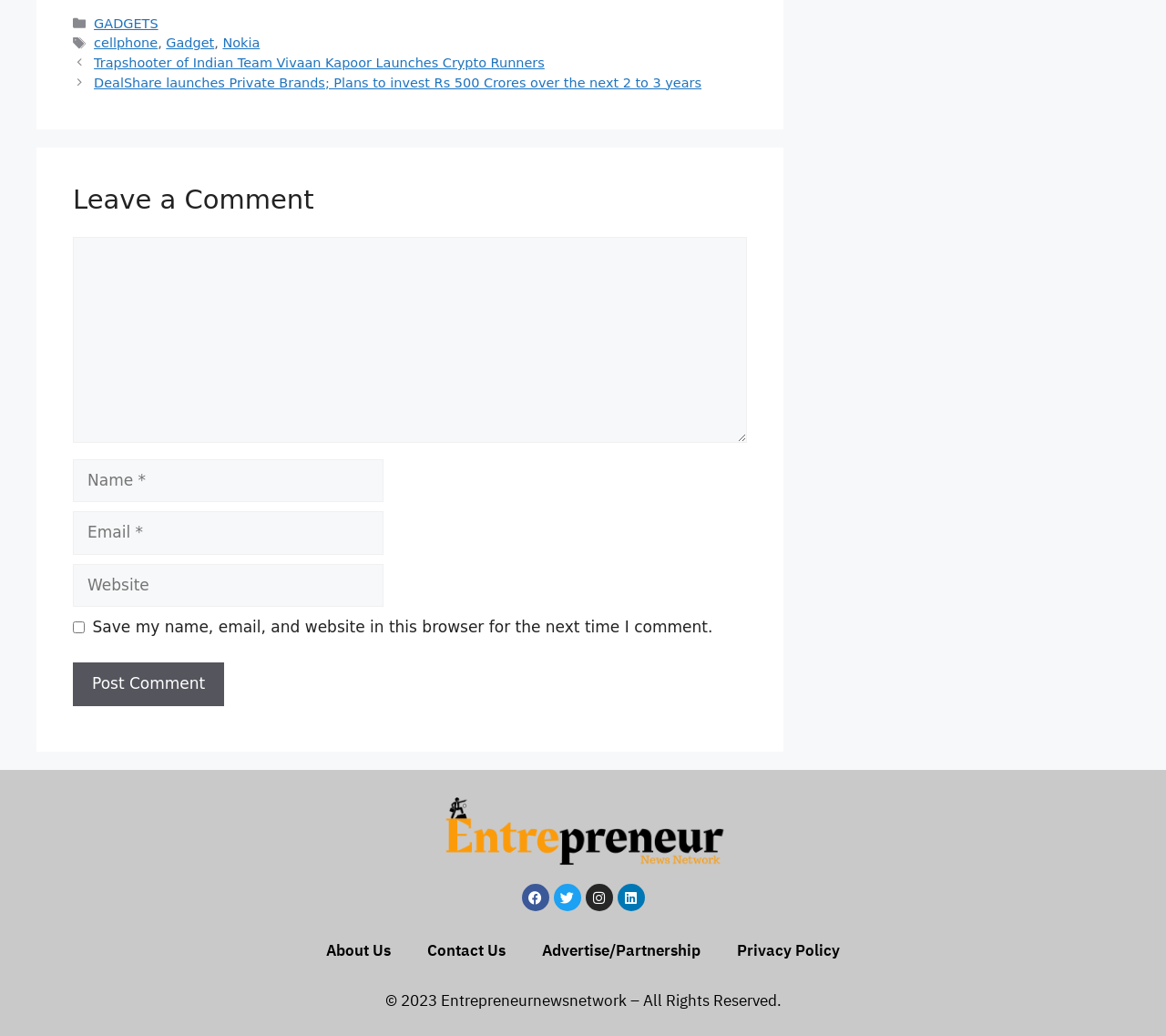Extract the bounding box coordinates for the described element: "MIS Review". The coordinates should be represented as four float numbers between 0 and 1: [left, top, right, bottom].

None